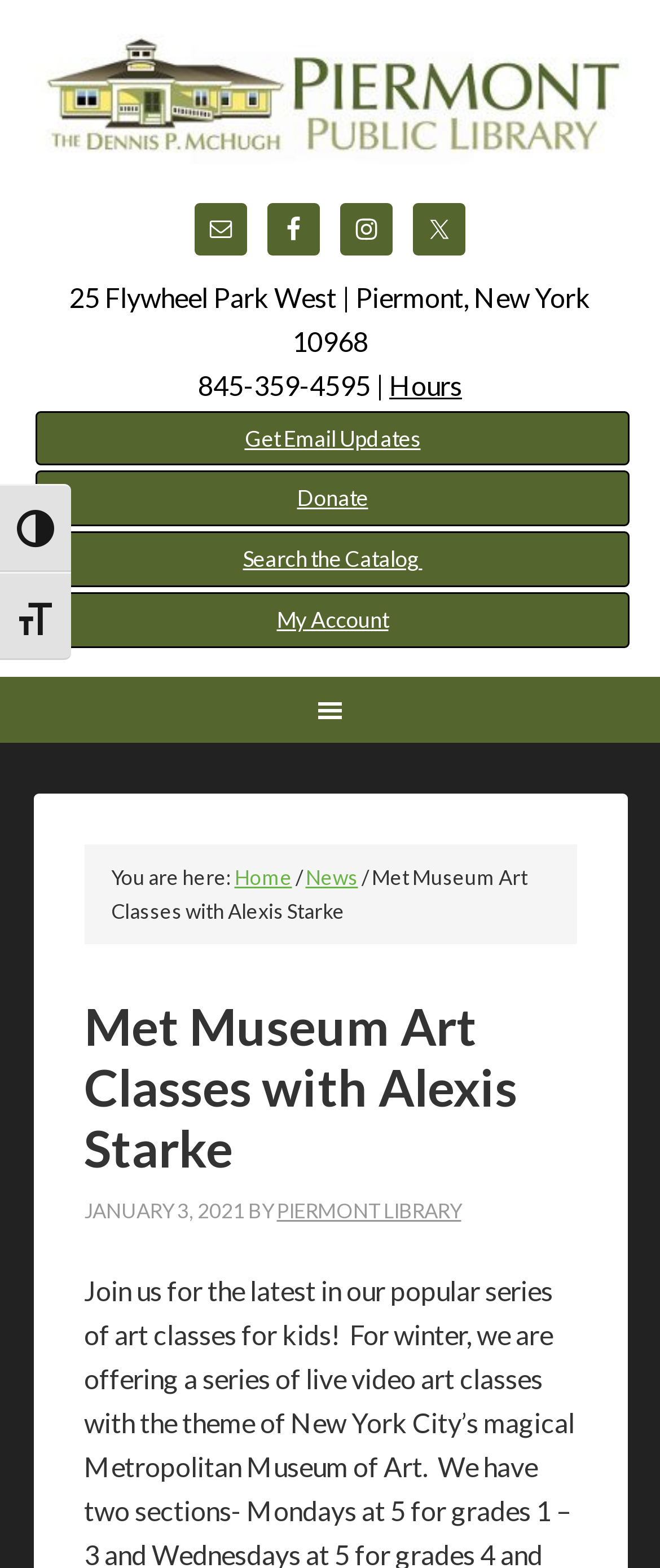Determine the bounding box coordinates of the region that needs to be clicked to achieve the task: "View hours".

[0.59, 0.235, 0.7, 0.256]